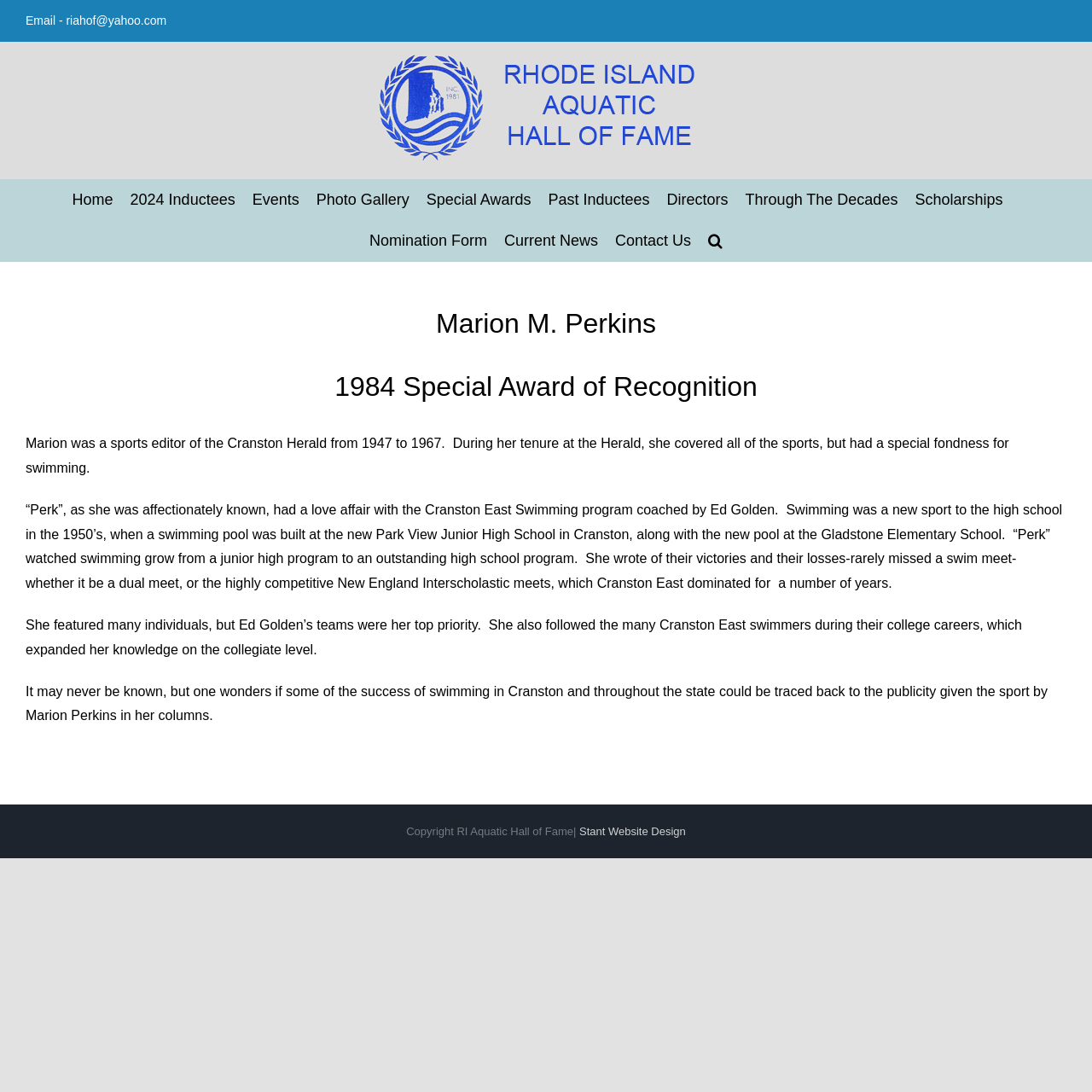Determine the bounding box for the described HTML element: "alt="adelaide-vegan-food"". Ensure the coordinates are four float numbers between 0 and 1 in the format [left, top, right, bottom].

None